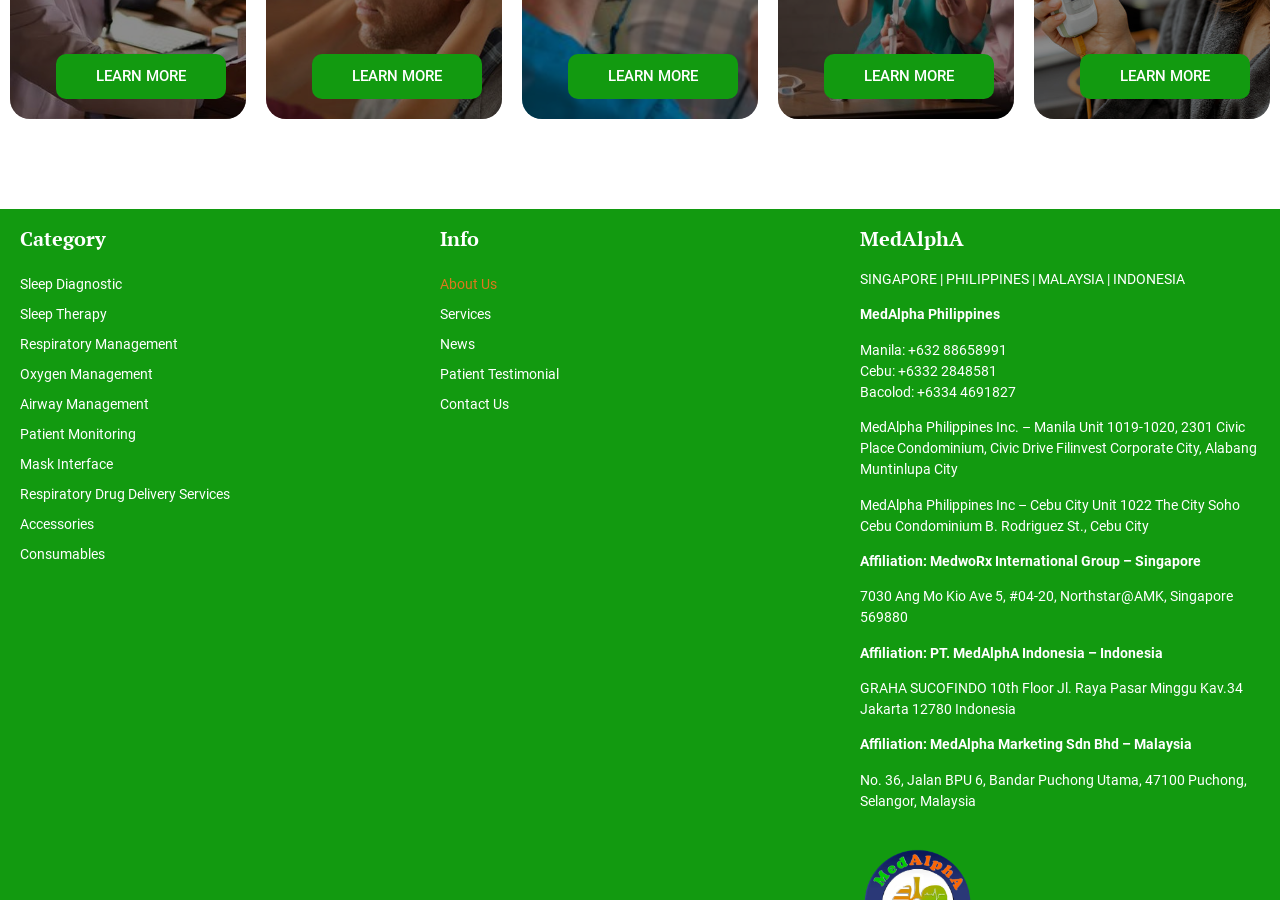Using the element description provided, determine the bounding box coordinates in the format (top-left x, top-left y, bottom-right x, bottom-right y). Ensure that all values are floating point numbers between 0 and 1. Element description: News

[0.344, 0.365, 0.656, 0.399]